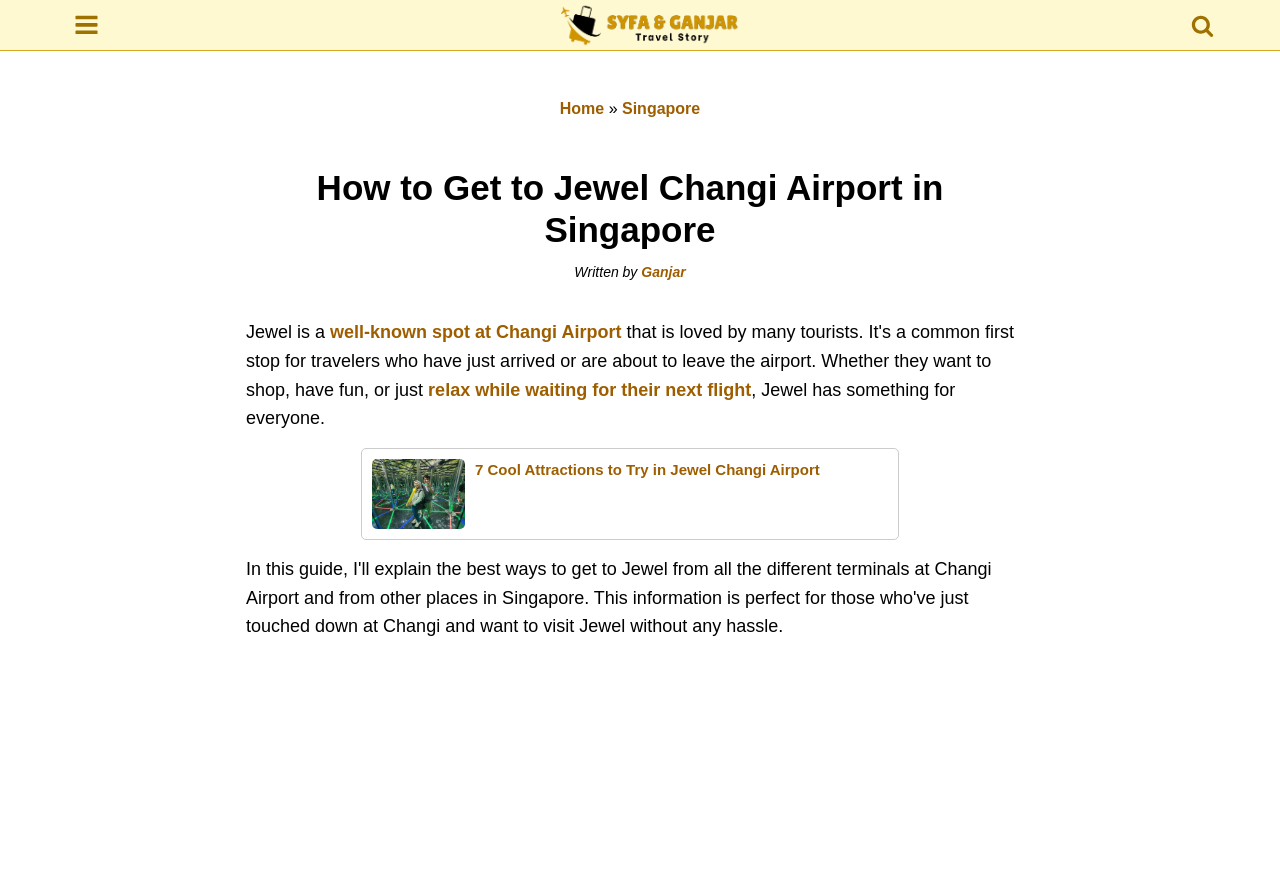What is the purpose of Jewel Changi Airport?
Based on the image, please offer an in-depth response to the question.

The text states that Jewel has something for everyone and people can 'relax while waiting for their next flight', implying that it is a place for travelers to unwind.